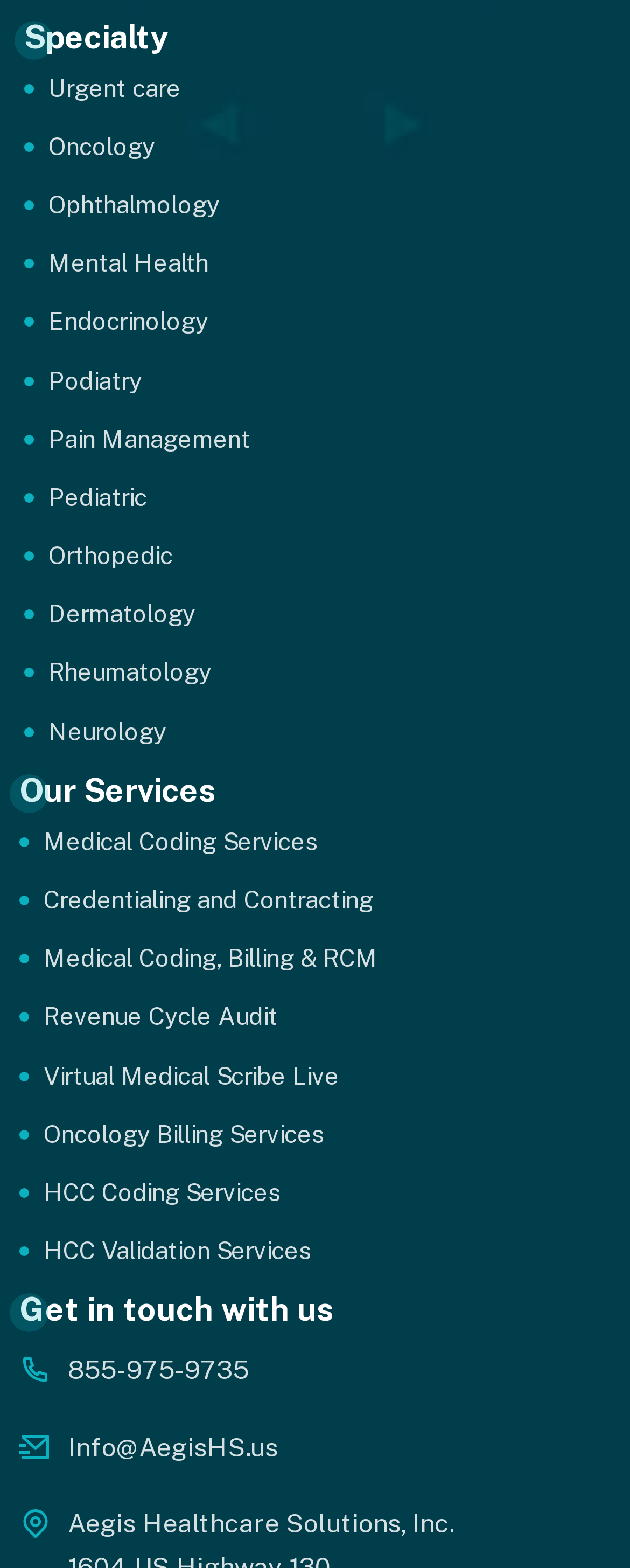Answer with a single word or phrase: 
How can I contact Aegis Healthcare Solutions?

Phone or email